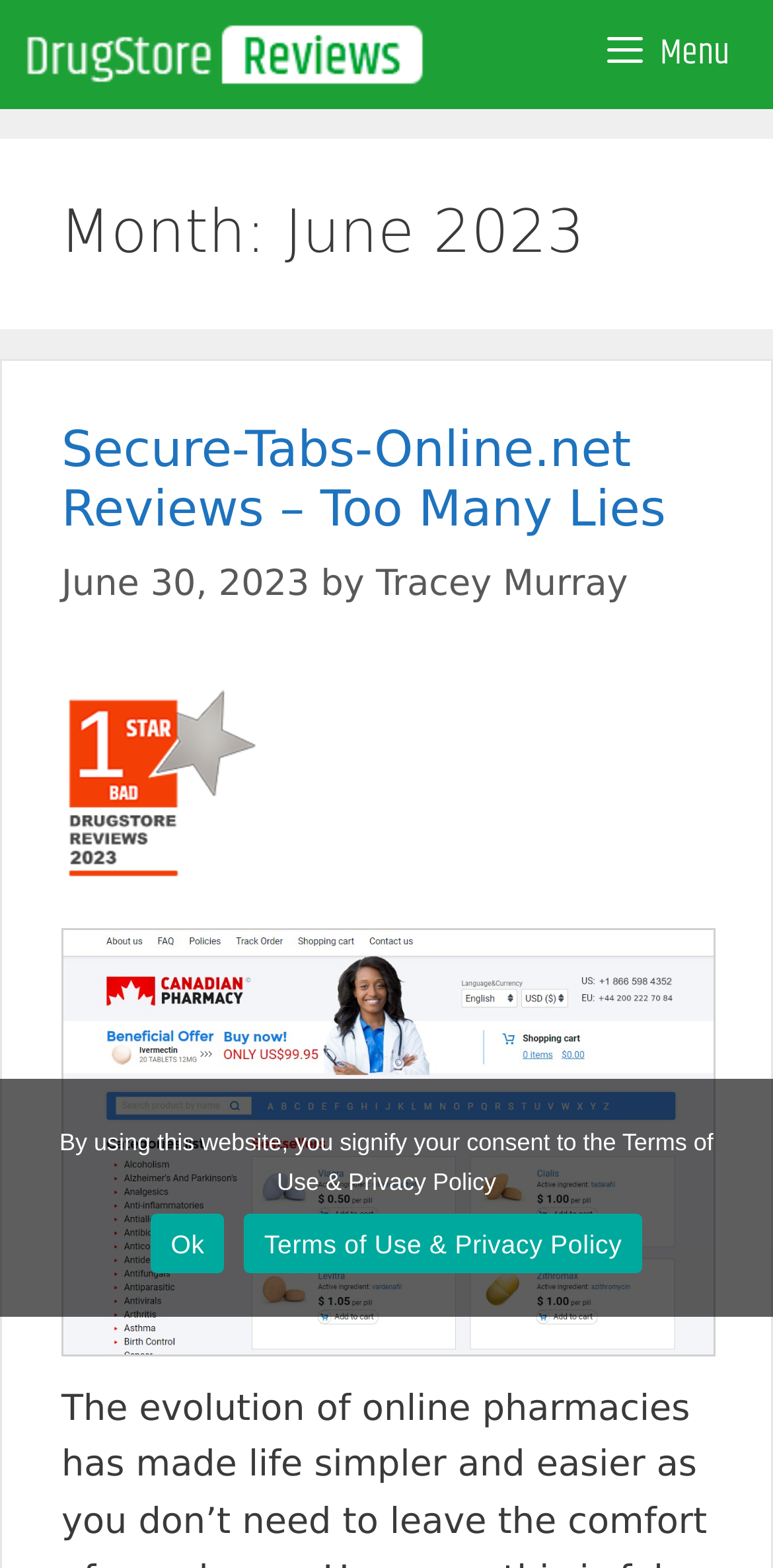Carefully examine the image and provide an in-depth answer to the question: What is the purpose of the button at the top right corner?

I found the purpose of the button at the top right corner by looking at the button element with the text ' Menu' which is located at the top right corner of the webpage.